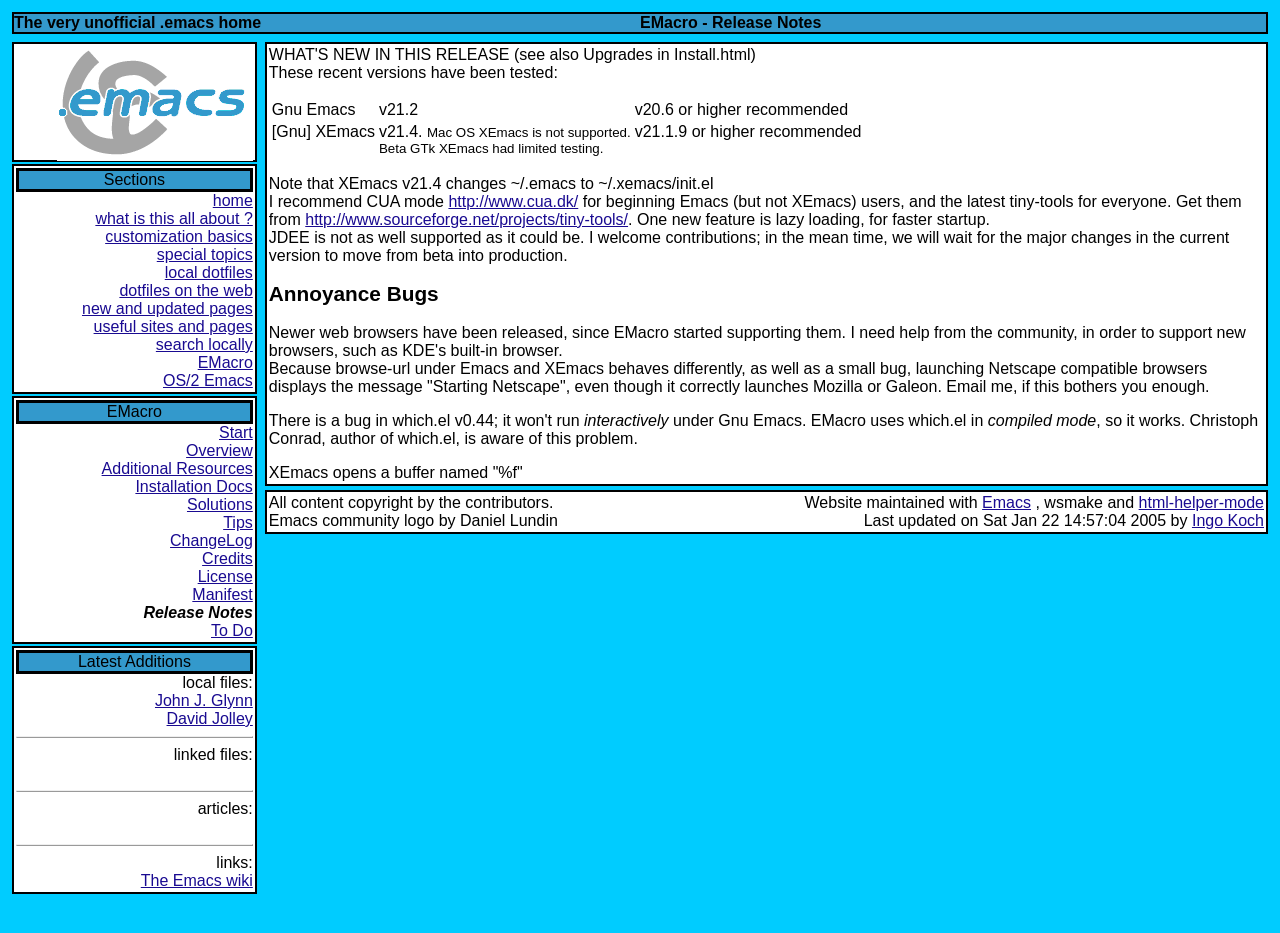Find the bounding box coordinates for the area that should be clicked to accomplish the instruction: "send an email to the Austrian Centre for Country of Origin and Asylum Research and Documentation".

None